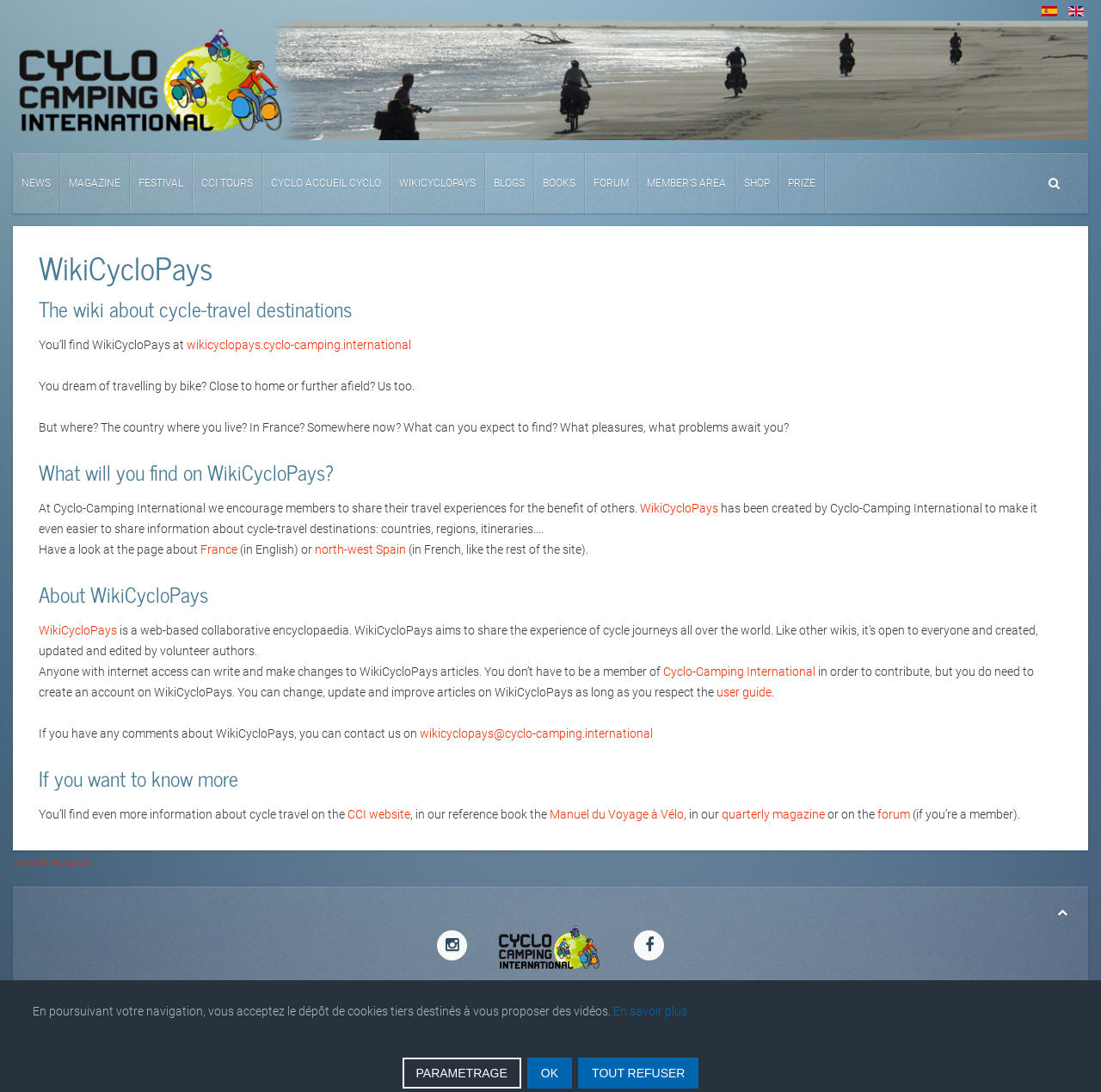Provide a brief response using a word or short phrase to this question:
What is the language of the webpage?

English and French